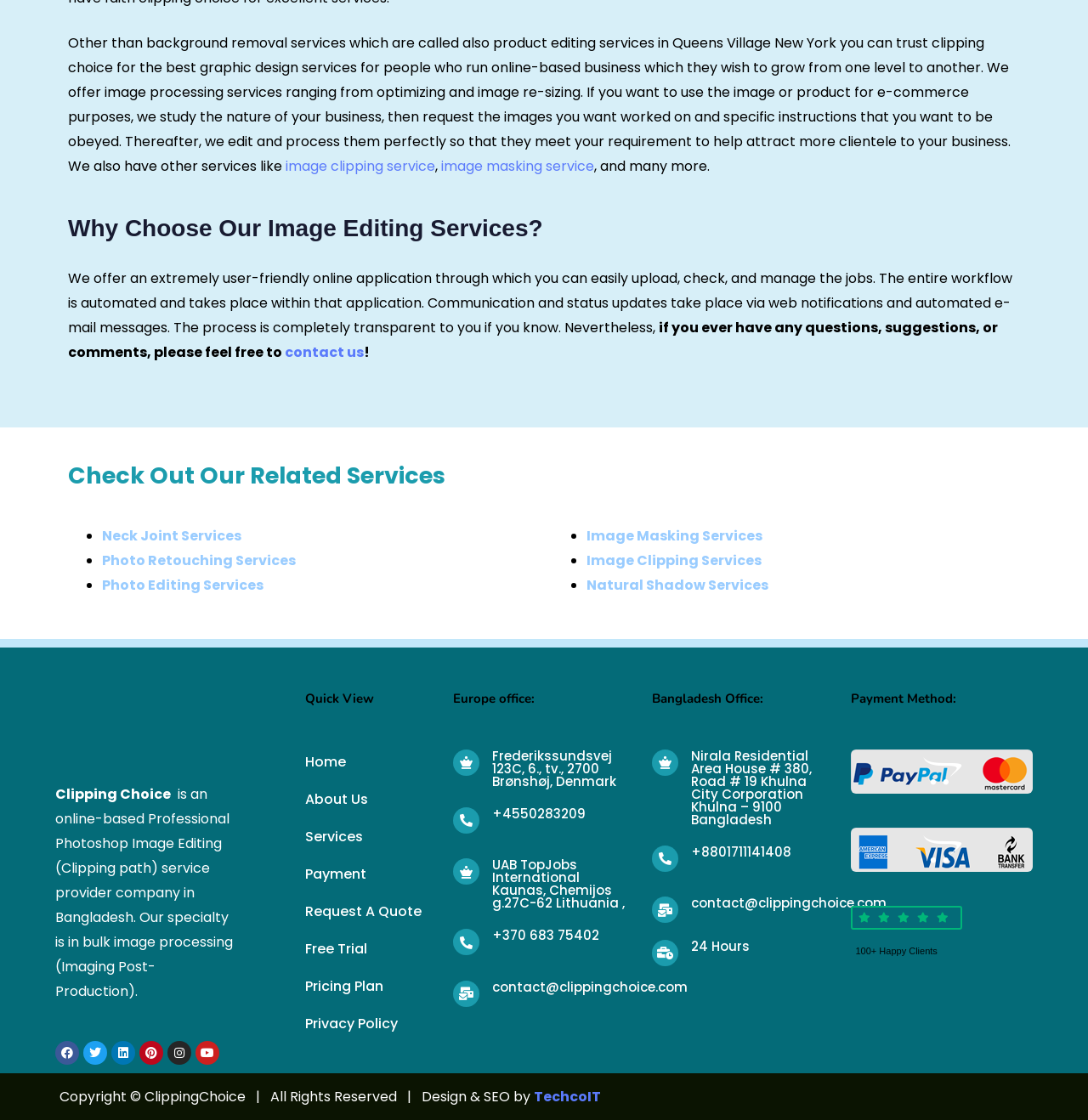Use one word or a short phrase to answer the question provided: 
How many social media links are present on the website?

6